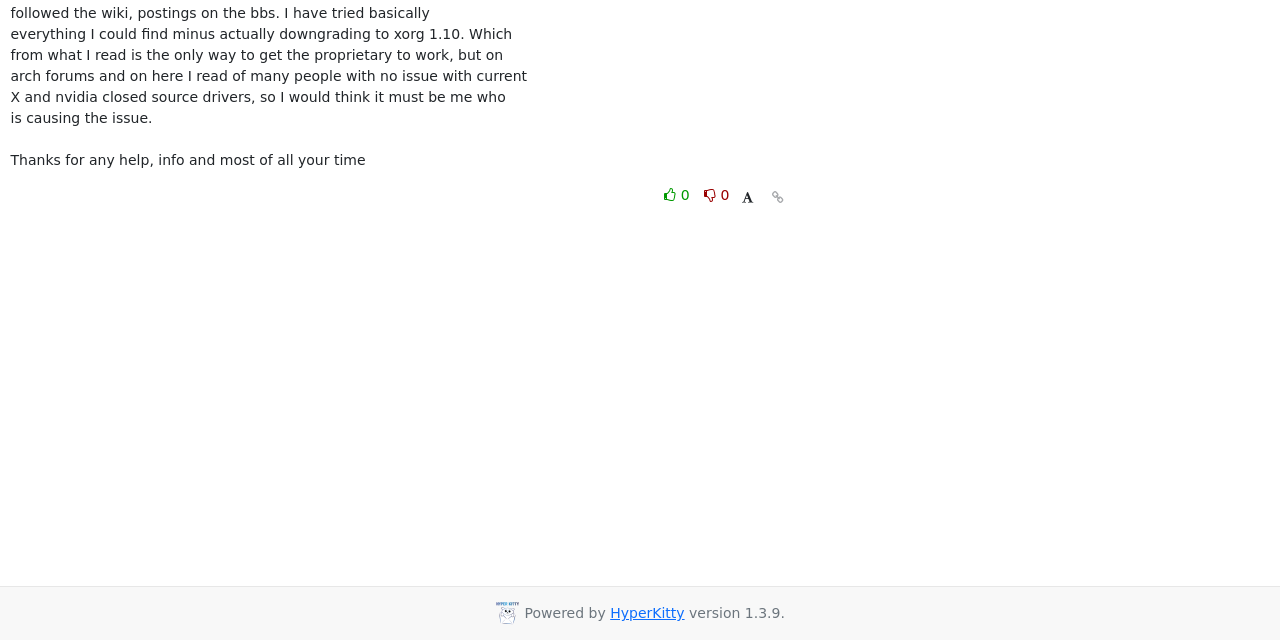Identify the bounding box coordinates for the UI element described as follows: "0". Ensure the coordinates are four float numbers between 0 and 1, formatted as [left, top, right, bottom].

[0.515, 0.284, 0.546, 0.324]